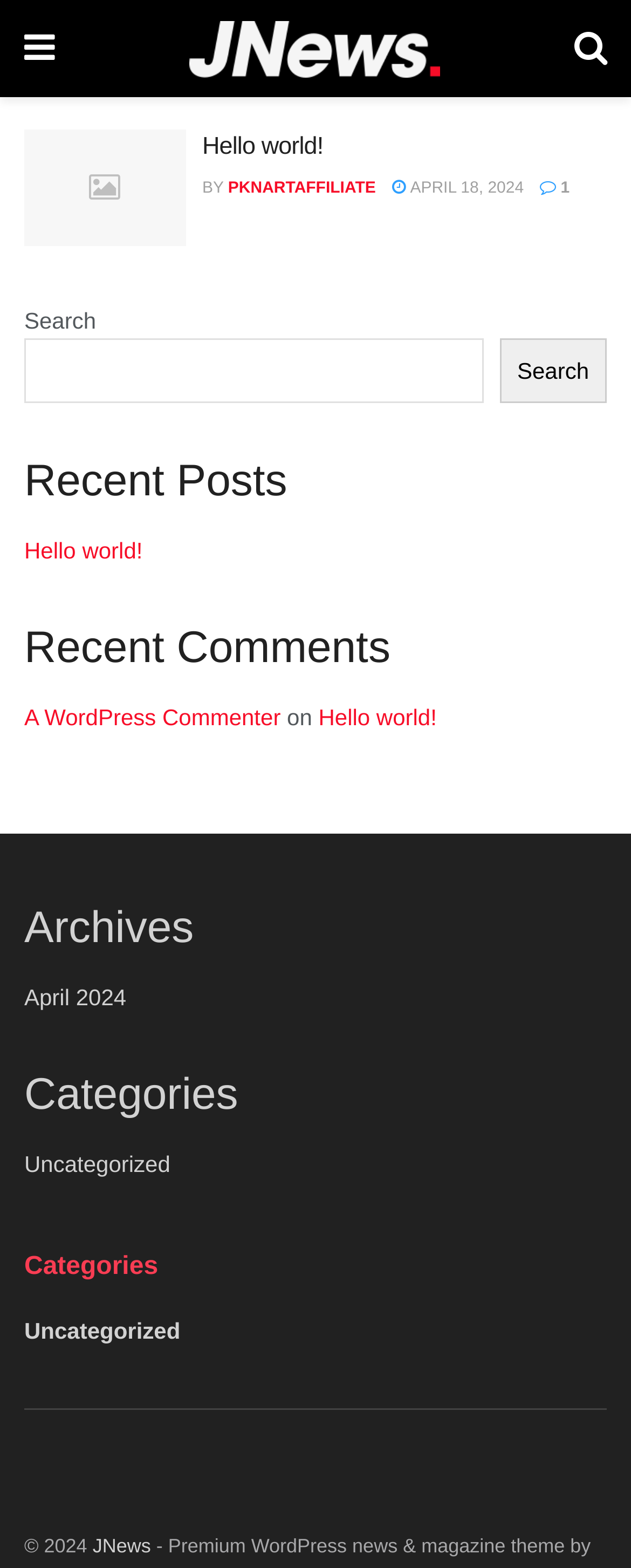Identify the bounding box coordinates of the section that should be clicked to achieve the task described: "Read the recent post".

[0.038, 0.343, 0.226, 0.36]